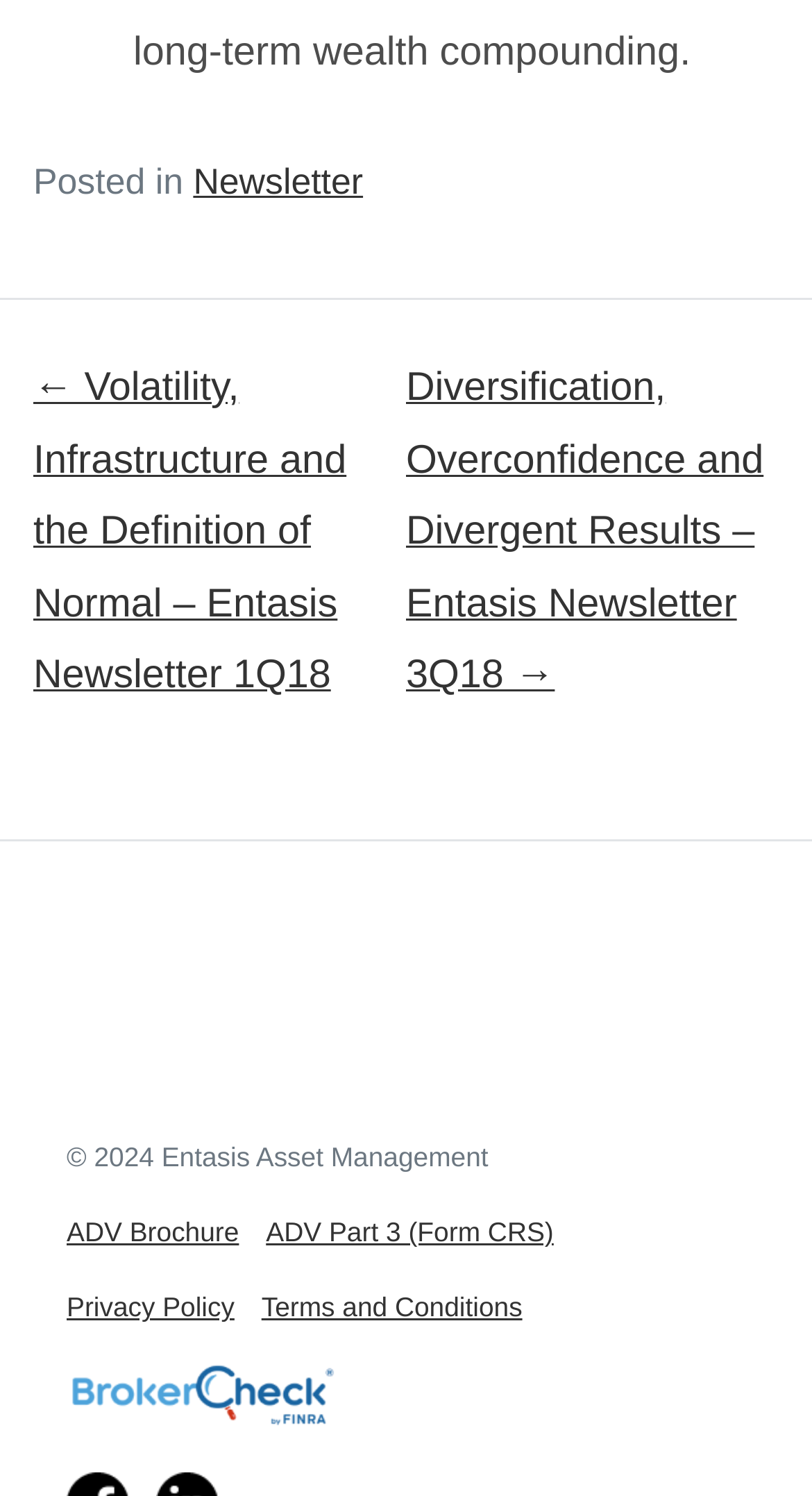Could you find the bounding box coordinates of the clickable area to complete this instruction: "Check BrokerCheck"?

[0.082, 0.94, 0.415, 0.961]